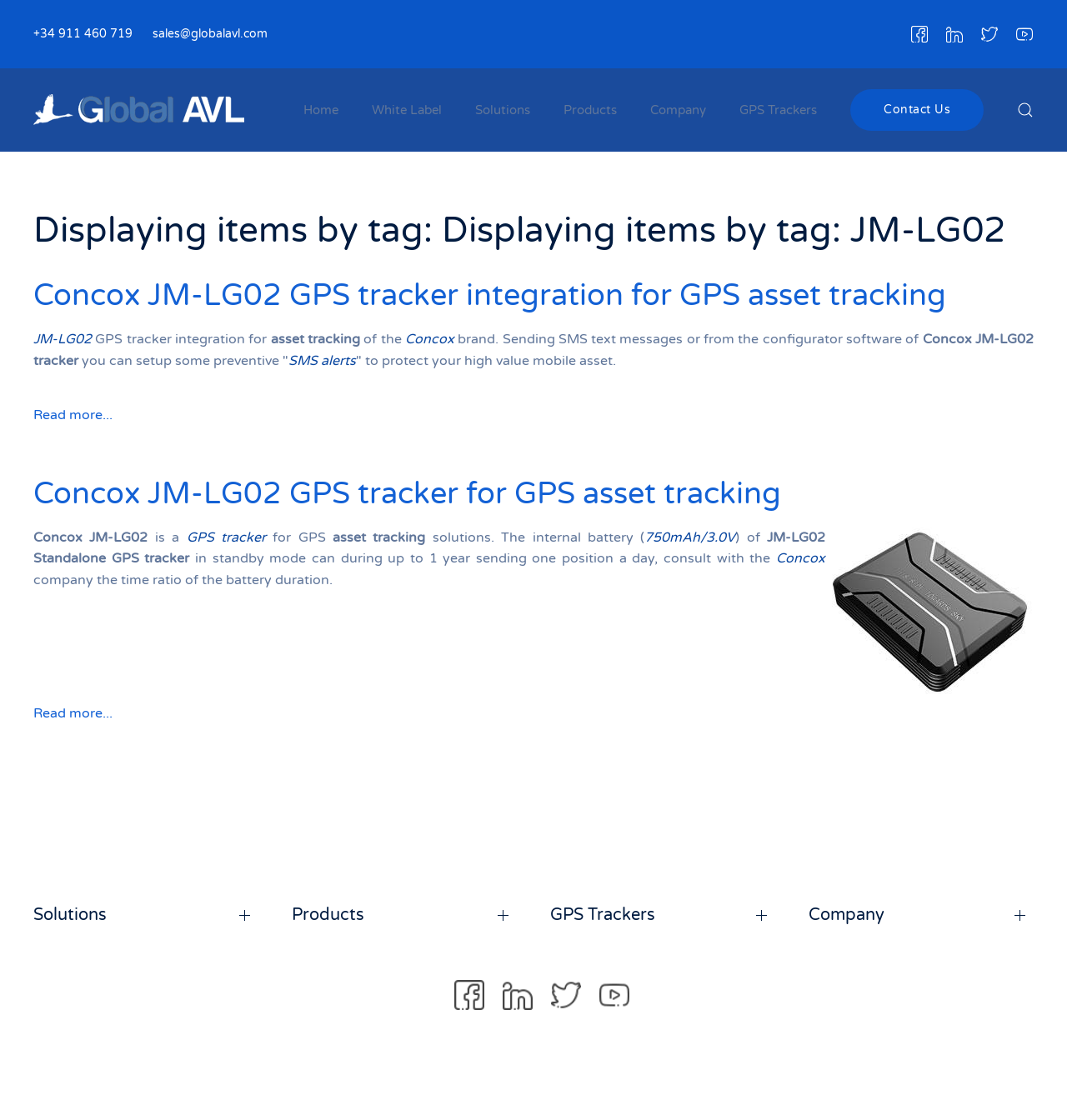Detail the features and information presented on the webpage.

This webpage is about the technical details of the Concox JM-LG02 GPS tracker for asset tracking. At the top, there is a heading that reads "Displaying items by tag: JM-LG02". Below this heading, there are three links to contact the company, including a phone number and an email address. 

To the right of these links, there is a table with four cells, each containing a social media icon (Facebook, Linkedin, Twitter, and Youtube) and a link to the corresponding social media page. 

Below this table, there is a main navigation menu with links to various sections of the website, including "Home", "White Label", "Solutions", "Products", "Company", and "GPS Trackers". 

On the left side of the page, there is a section with a heading that reads "Concox JM-LG02 GPS tracker integration for GPS asset tracking". This section contains a link to read more about the topic and a brief description of the tracker's features, including its ability to send SMS alerts to protect high-value mobile assets.

Below this section, there is another heading that reads "Concox JM-LG02 GPS tracker for GPS asset tracking", accompanied by an image of the tracker. The text describes the tracker's internal battery, which can last up to a year in standby mode, and provides more details about its features.

At the bottom of the page, there are more links to various sections of the website, including "Solutions", "Products", "GPS Trackers", and "Company". There is also a table with social media icons and links, similar to the one at the top of the page.